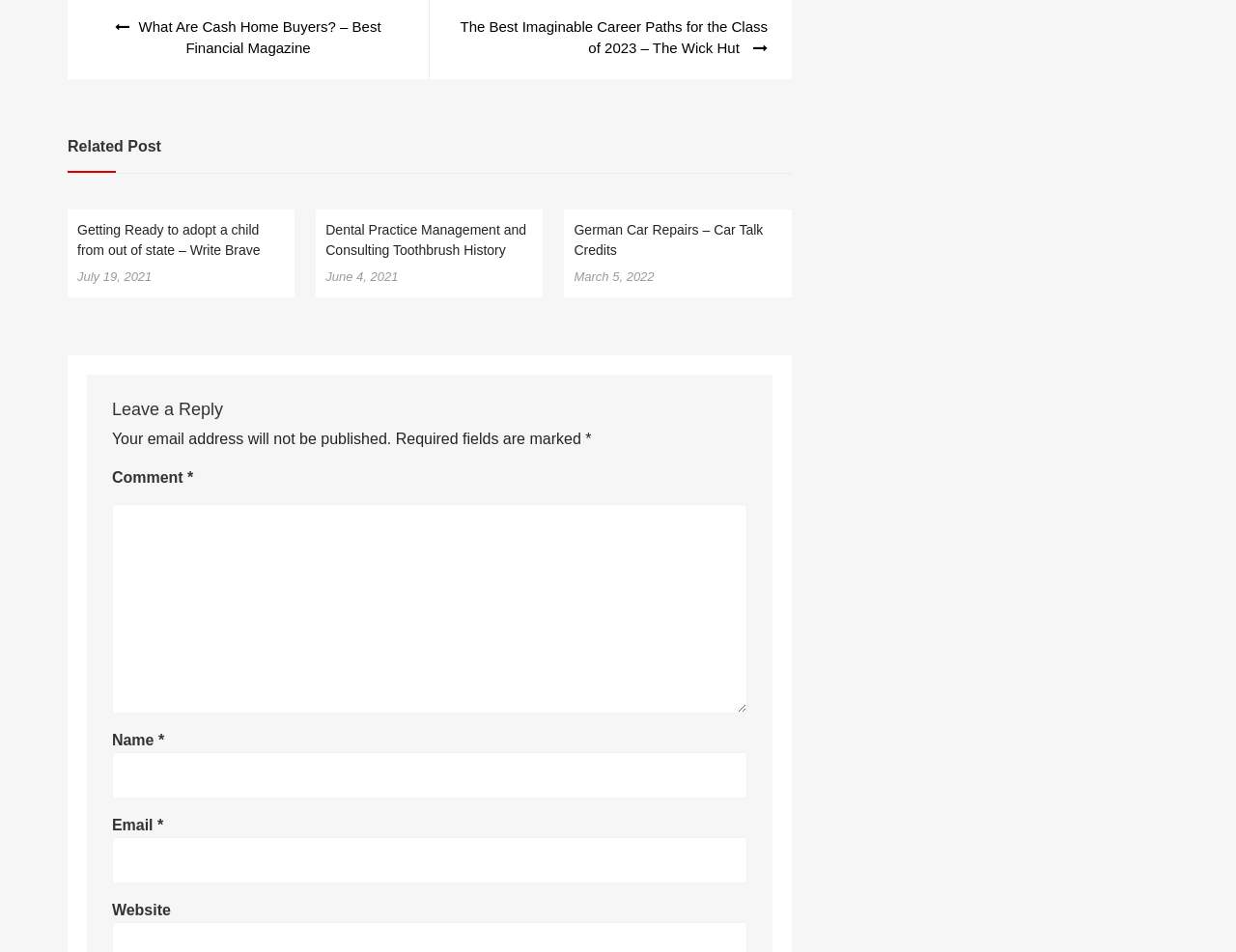Answer the question in a single word or phrase:
What is the purpose of the 'Email' field?

To enter email address